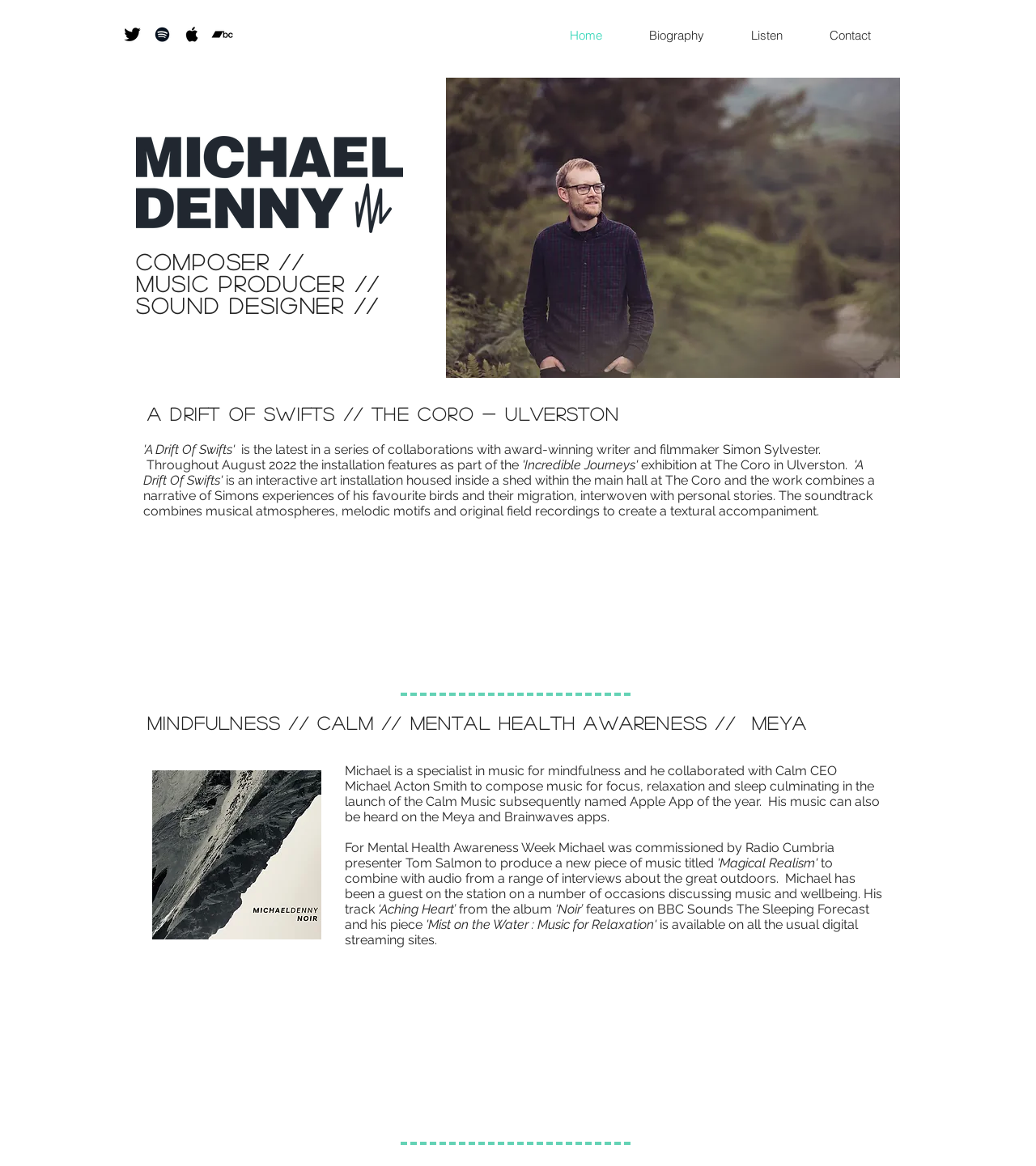Summarize the webpage with intricate details.

The webpage is about Michael Denny Music, a composer, music producer, and sound designer. At the top left, there is a social bar with four links to Twitter, Spotify, Apple Music, and Bandcamp, each accompanied by an image. 

To the right of the social bar, there is a navigation menu with links to Home, Biography, Listen, and Contact. Below the navigation menu, there is a large image of Michael Denny.

The main content of the webpage is divided into three sections. The first section has three headings that describe Michael Denny's profession. Below these headings, there is a logo image of Michael Denny.

The second section is about a project called "A Drift of Swifts" and features a heading with the title and a longer heading that describes the project in detail. 

The third section is about Michael Denny's work in mindfulness and mental health awareness. It features a heading with the title and a longer heading that describes his collaborations and music releases in this area. There is also an image of an album cover, "MD Noir Cover.jpg", in this section.